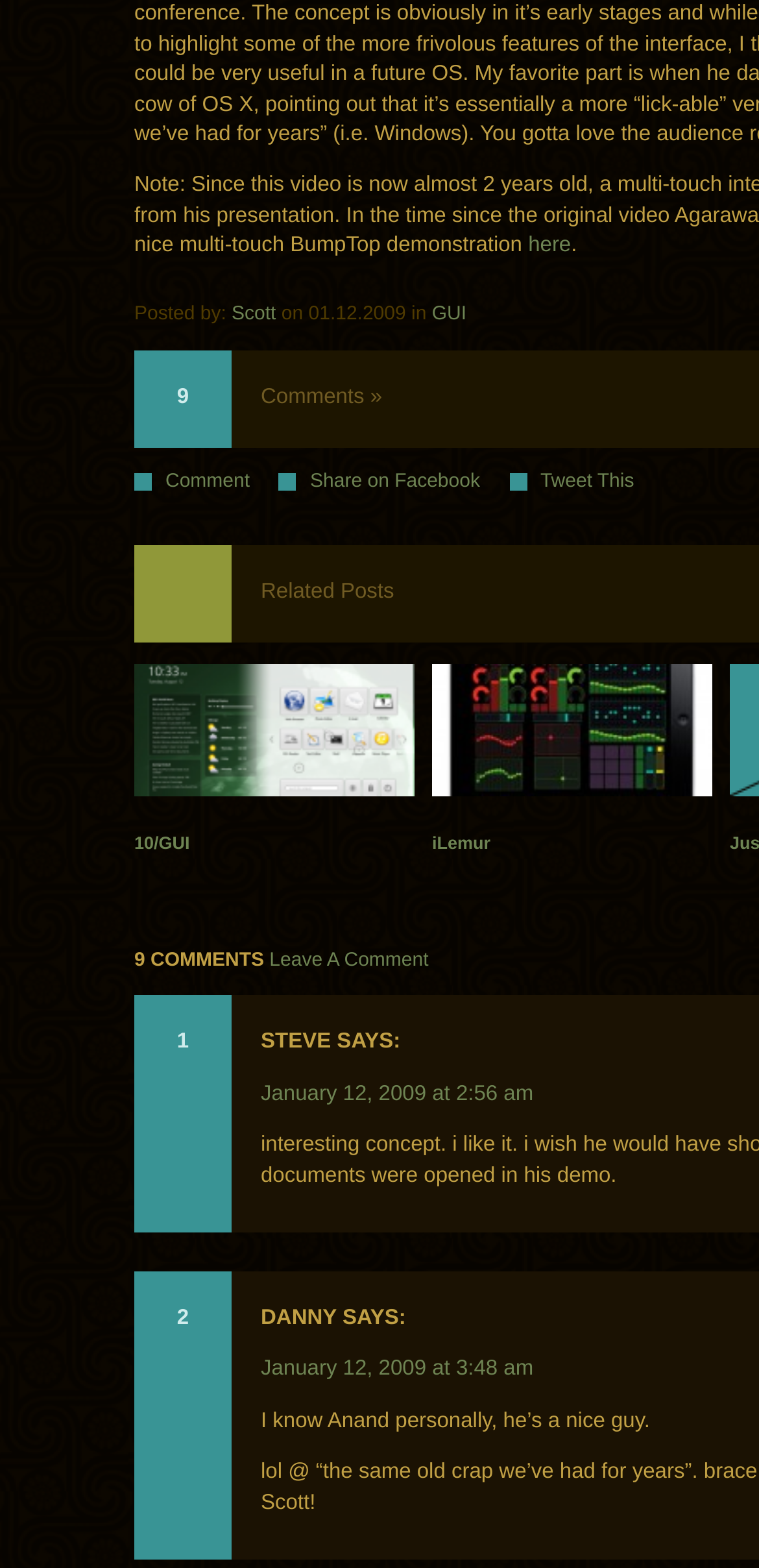Provide a brief response to the question below using one word or phrase:
What is the date of the article?

01.12.2009